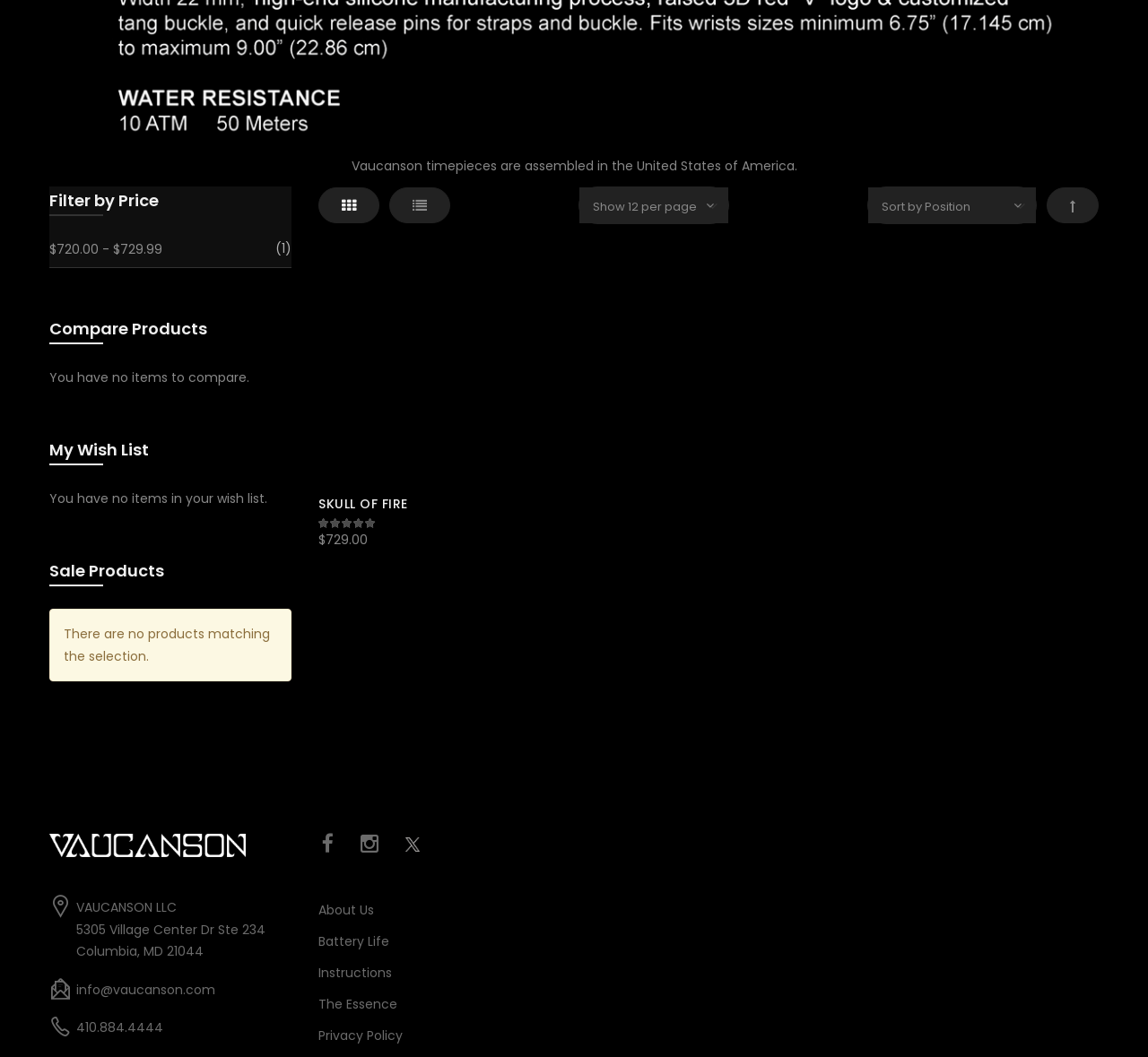Determine the bounding box coordinates for the area that needs to be clicked to fulfill this task: "Click on the 'About Us' link". The coordinates must be given as four float numbers between 0 and 1, i.e., [left, top, right, bottom].

[0.277, 0.853, 0.326, 0.87]